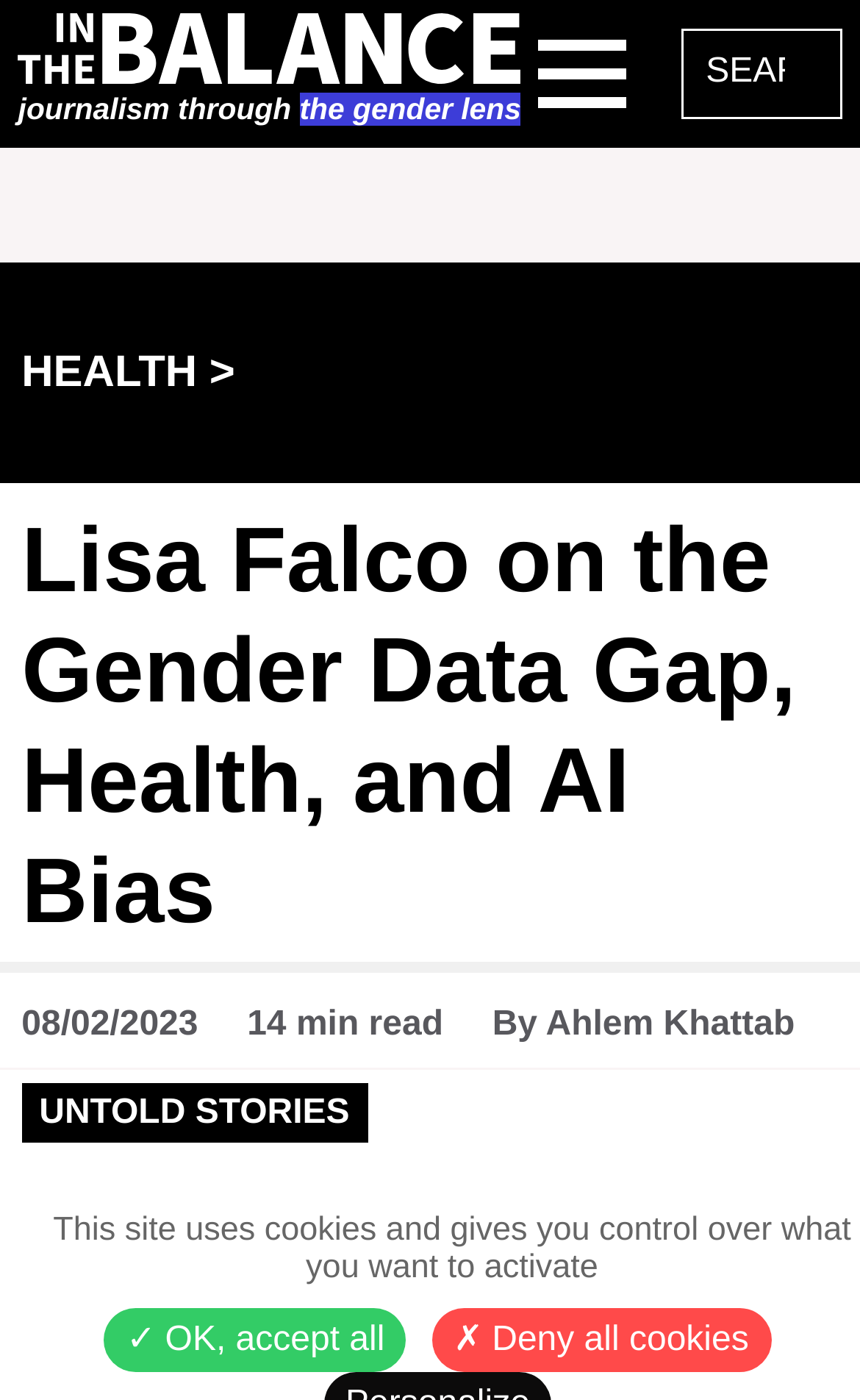Answer in one word or a short phrase: 
What categories are available on the website?

HEALTH, UNTOLD STORIES, SCIENCE, SOCIETY, TECHNOLOGY